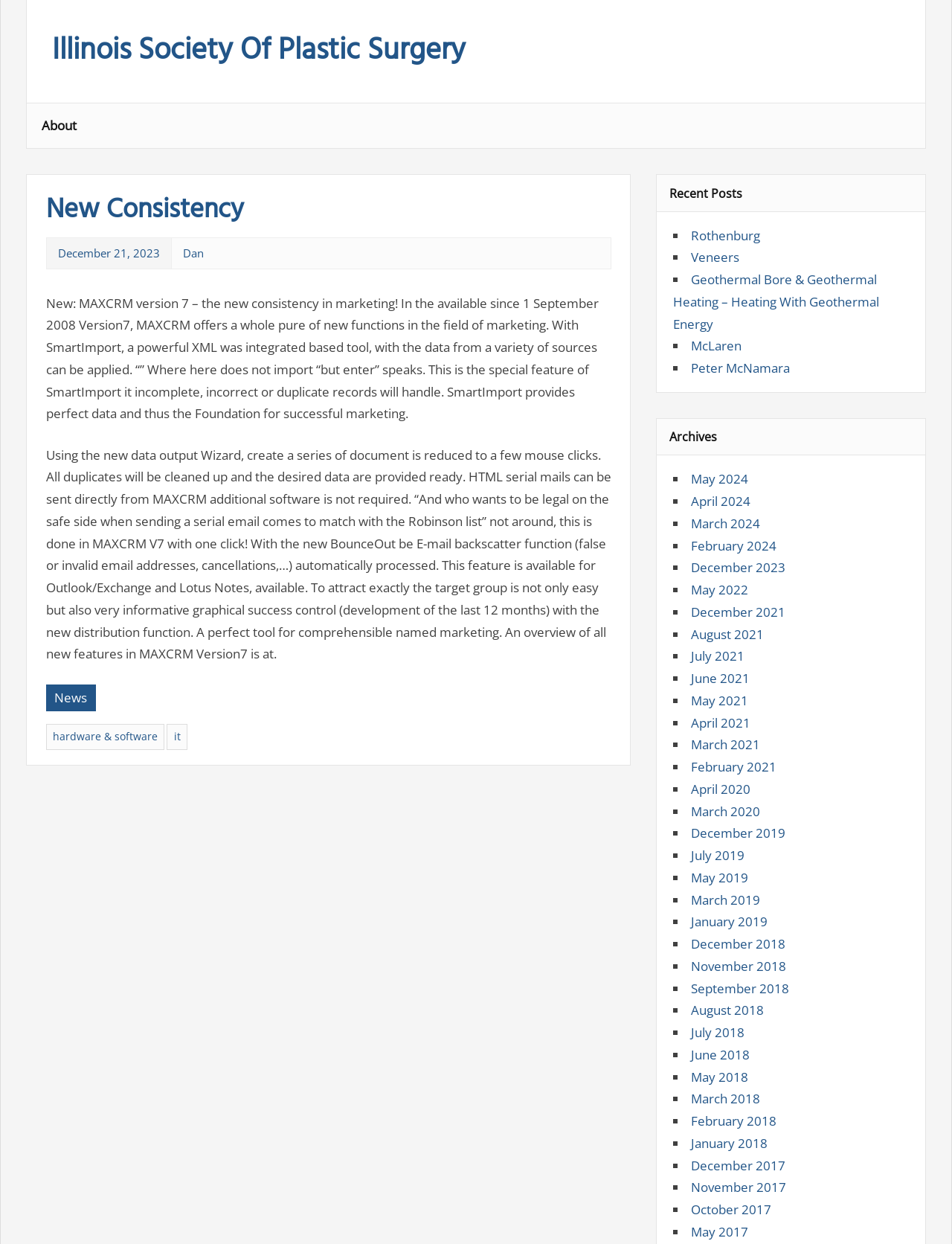Please locate the bounding box coordinates of the element that needs to be clicked to achieve the following instruction: "Read the article about MAXCRM version 7". The coordinates should be four float numbers between 0 and 1, i.e., [left, top, right, bottom].

[0.048, 0.237, 0.629, 0.339]